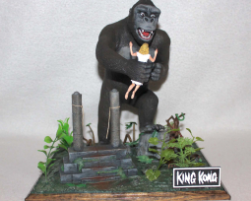What is the setting of the diorama?
Give a detailed response to the question by analyzing the screenshot.

The diorama features King Kong standing prominently in a lush jungle setting, complete with greenery and stone ruins that evoke the atmosphere of Skull Island.